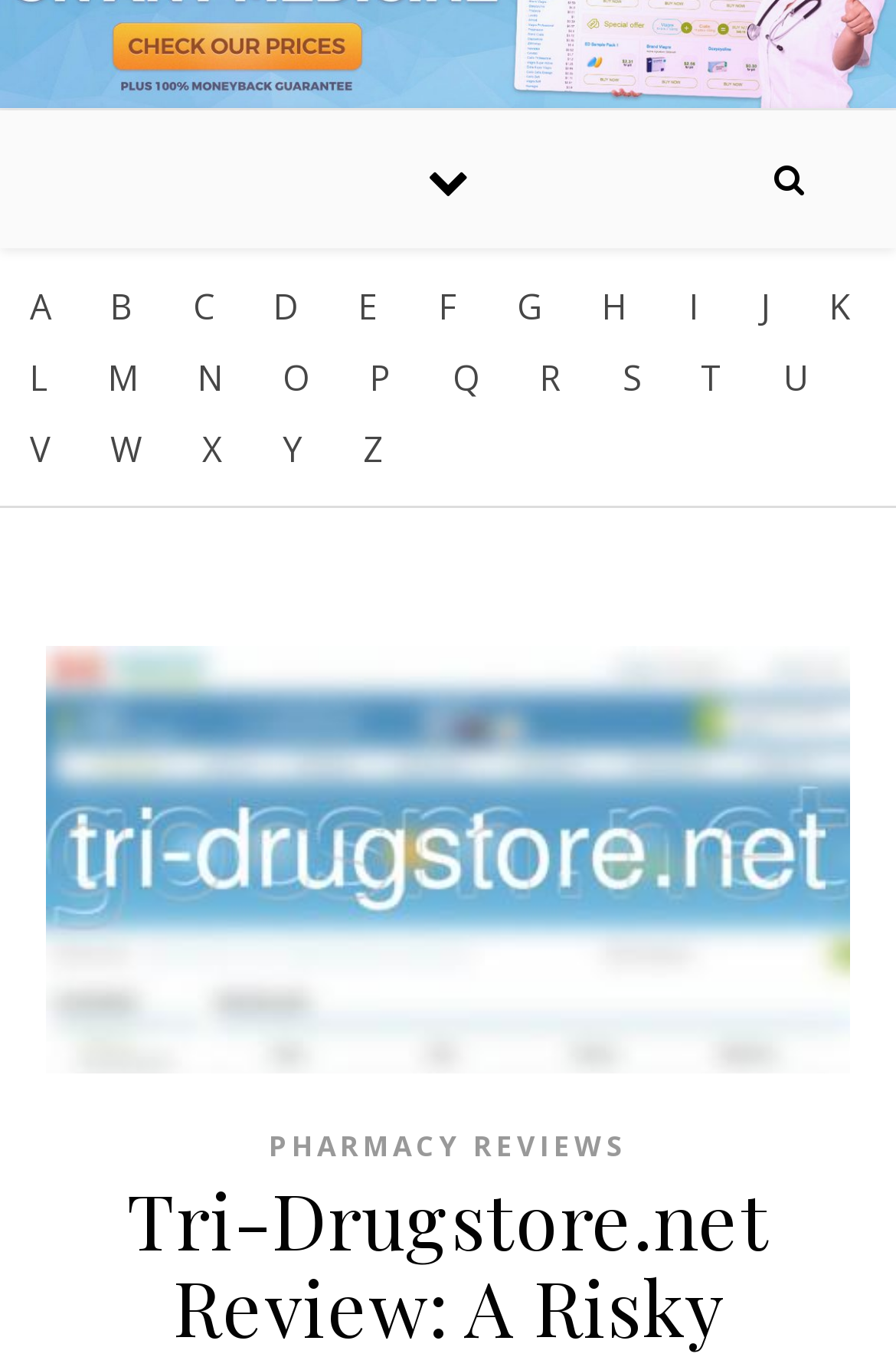Identify the bounding box for the UI element that is described as follows: "L".

[0.026, 0.252, 0.062, 0.304]